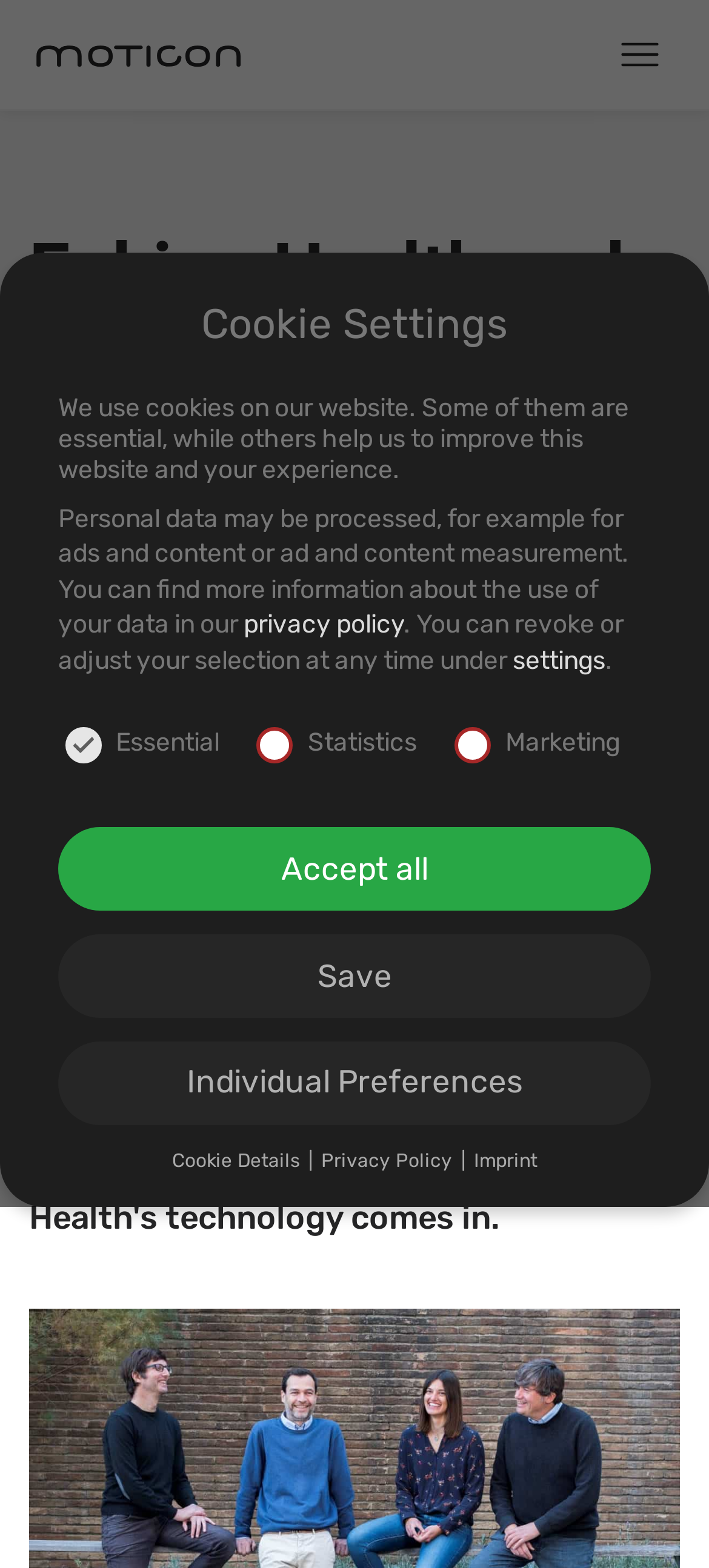Please determine the bounding box coordinates of the section I need to click to accomplish this instruction: "Click the Individual Preferences button".

[0.082, 0.665, 0.918, 0.718]